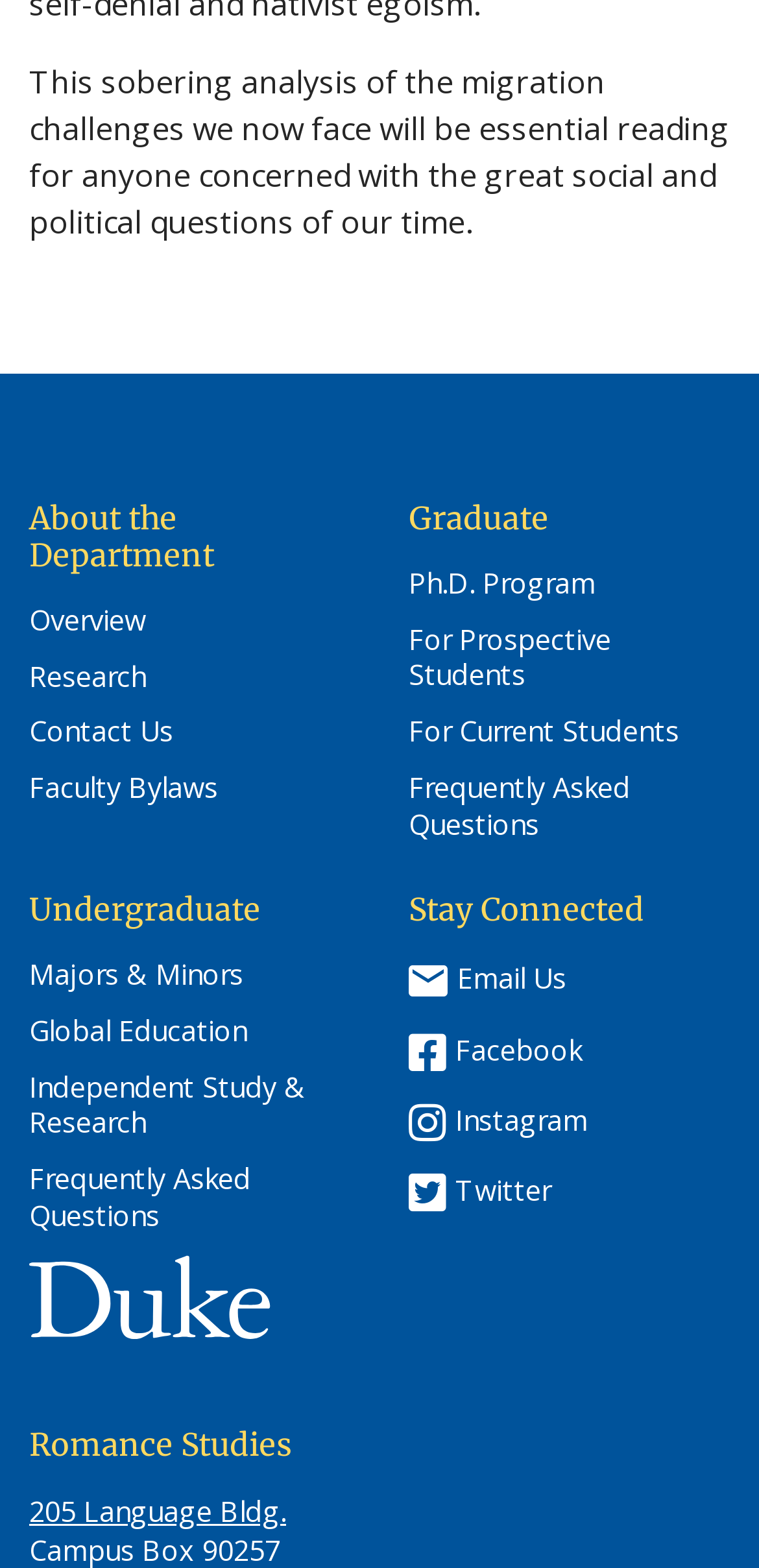Bounding box coordinates are specified in the format (top-left x, top-left y, bottom-right x, bottom-right y). All values are floating point numbers bounded between 0 and 1. Please provide the bounding box coordinate of the region this sentence describes: Independent Study & Research

[0.038, 0.682, 0.462, 0.729]